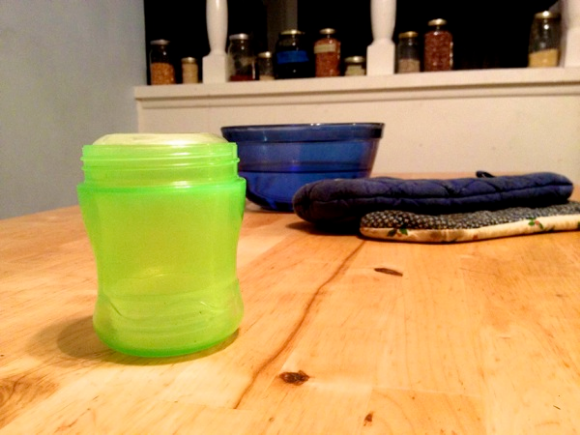Refer to the image and answer the question with as much detail as possible: What is the purpose of the quilted fabric?

The caption describes the quilted fabric as 'folded', and its placement alongside a blue bowl, suggesting that it is an oven mitt or pot holder, used for handling hot dishes or cookware.